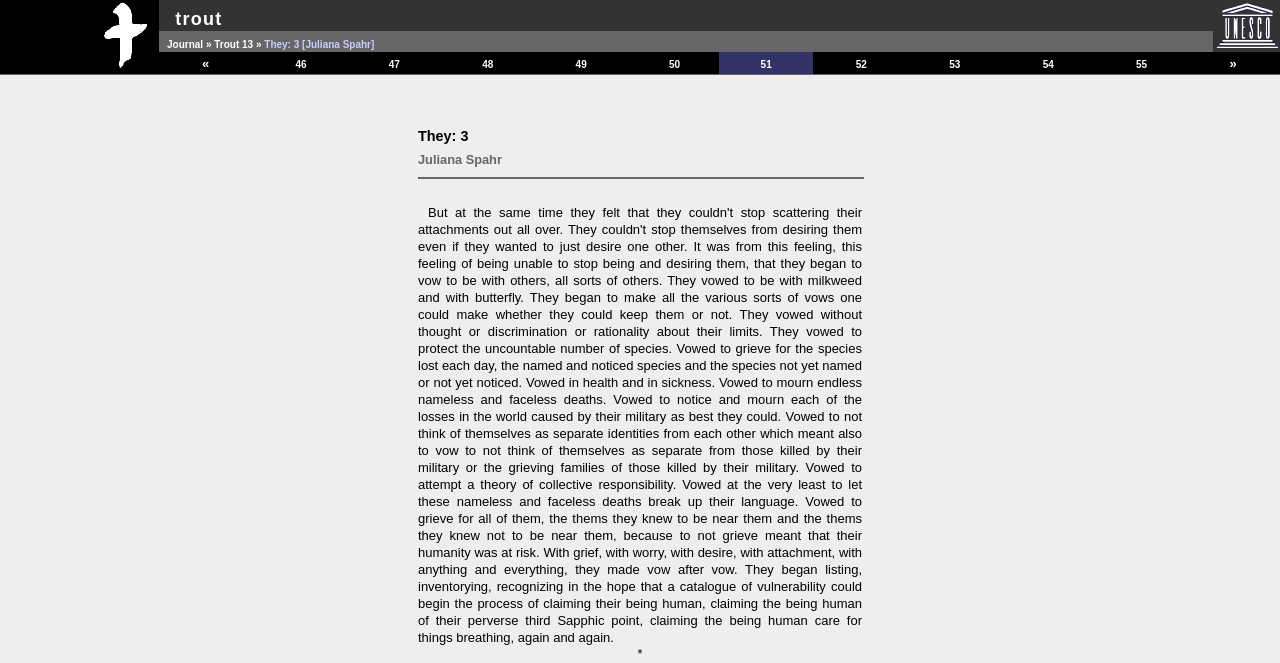Provide a brief response using a word or short phrase to this question:
What is the text of the second heading?

Juliana Spahr